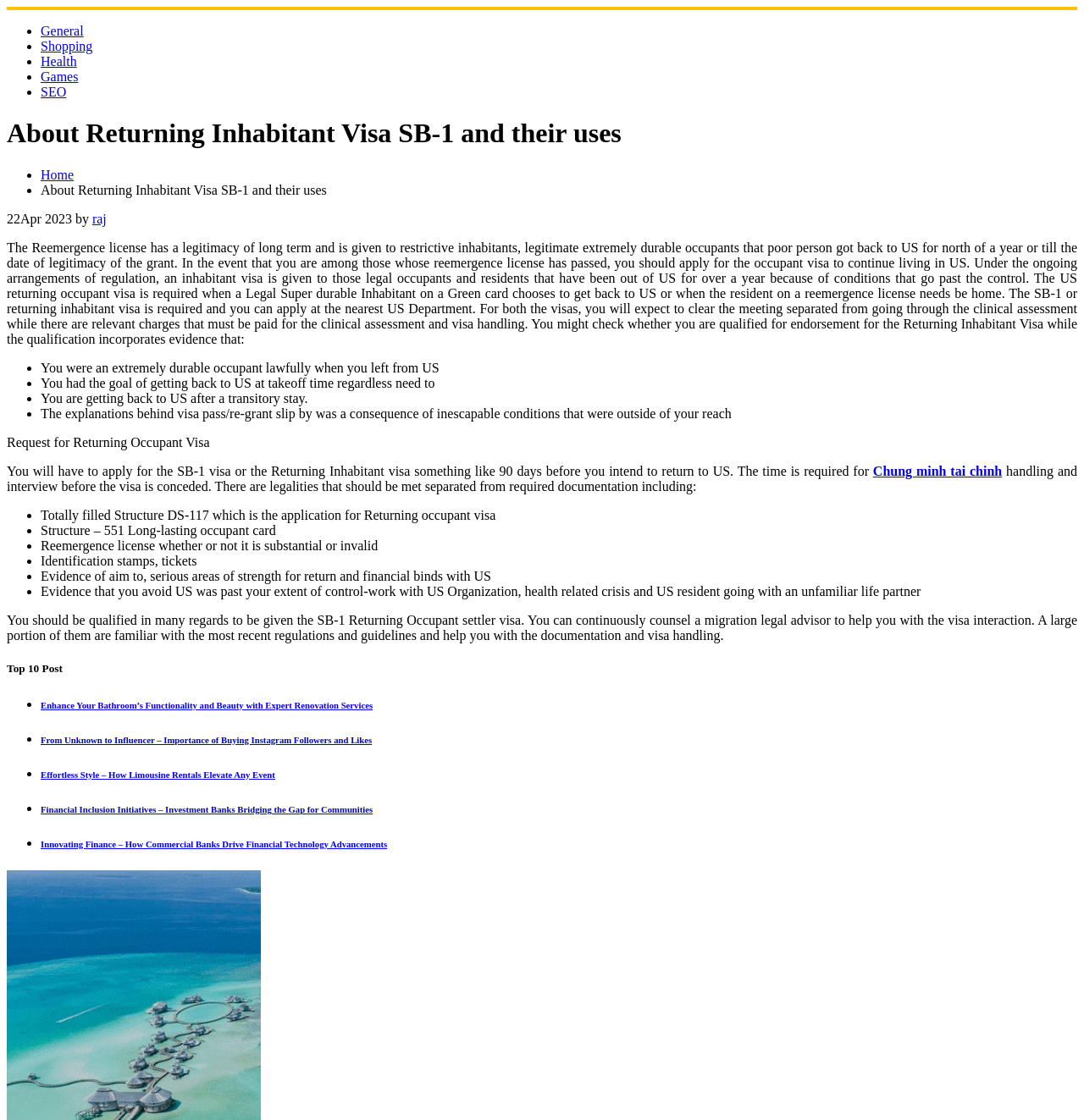Please locate the bounding box coordinates of the element's region that needs to be clicked to follow the instruction: "Click on 'Enhance Your Bathroom’s Functionality and Beauty with Expert Renovation Services' link". The bounding box coordinates should be provided as four float numbers between 0 and 1, i.e., [left, top, right, bottom].

[0.038, 0.625, 0.344, 0.634]